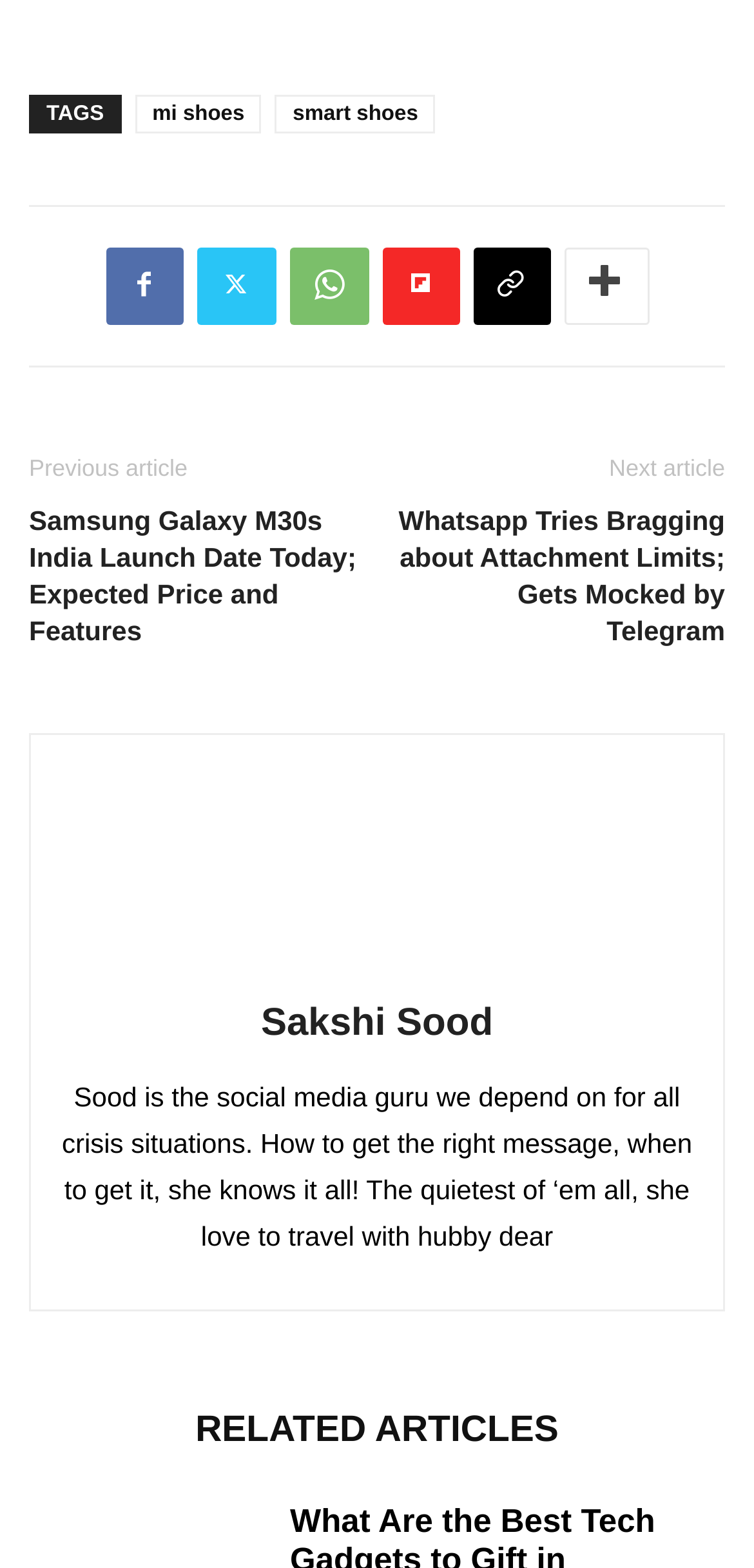Kindly determine the bounding box coordinates for the area that needs to be clicked to execute this instruction: "view the author's photo".

[0.372, 0.494, 0.628, 0.618]